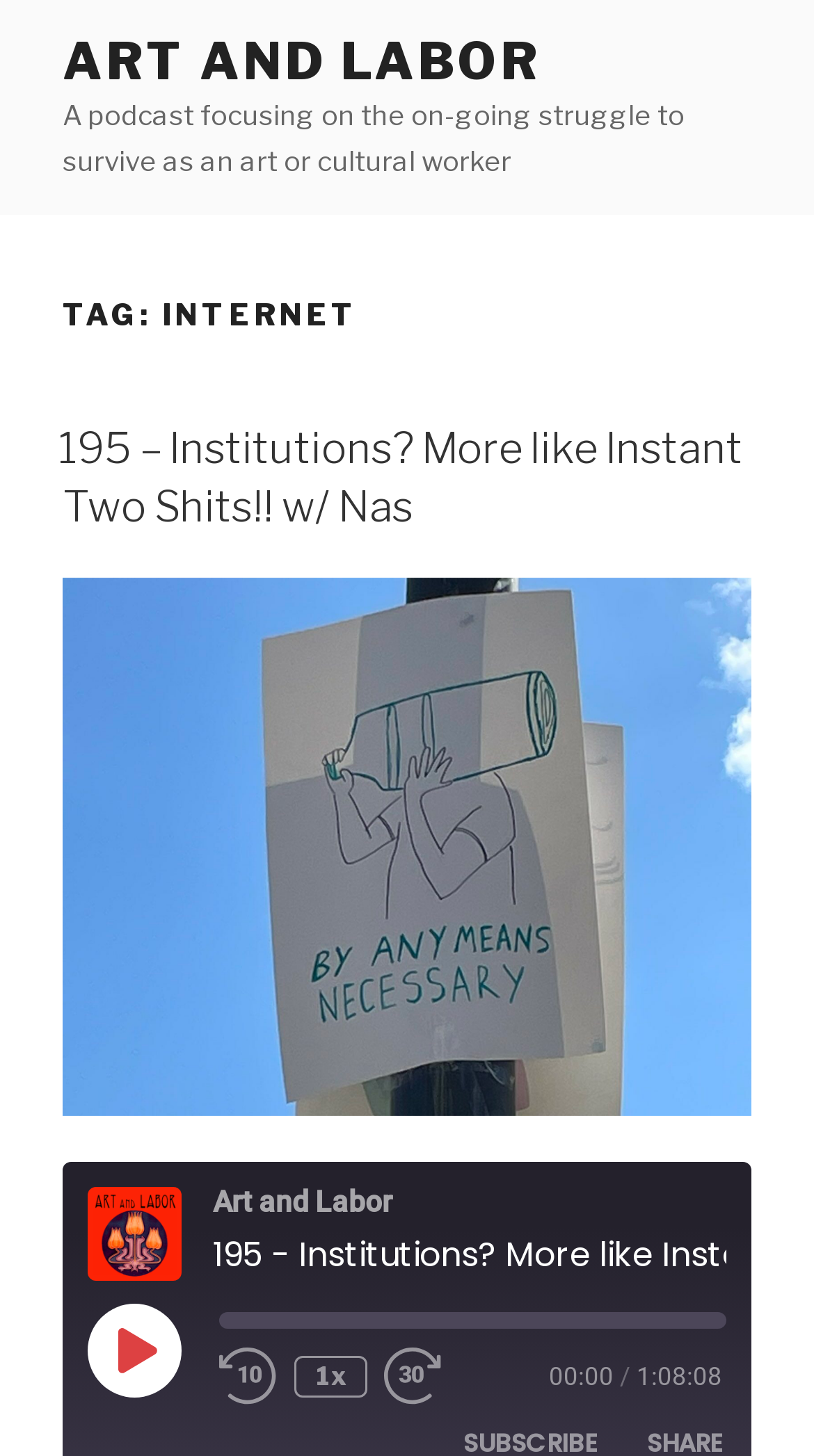Find the bounding box of the element with the following description: "Fast Forward 30 seconds". The coordinates must be four float numbers between 0 and 1, formatted as [left, top, right, bottom].

[0.472, 0.925, 0.615, 0.965]